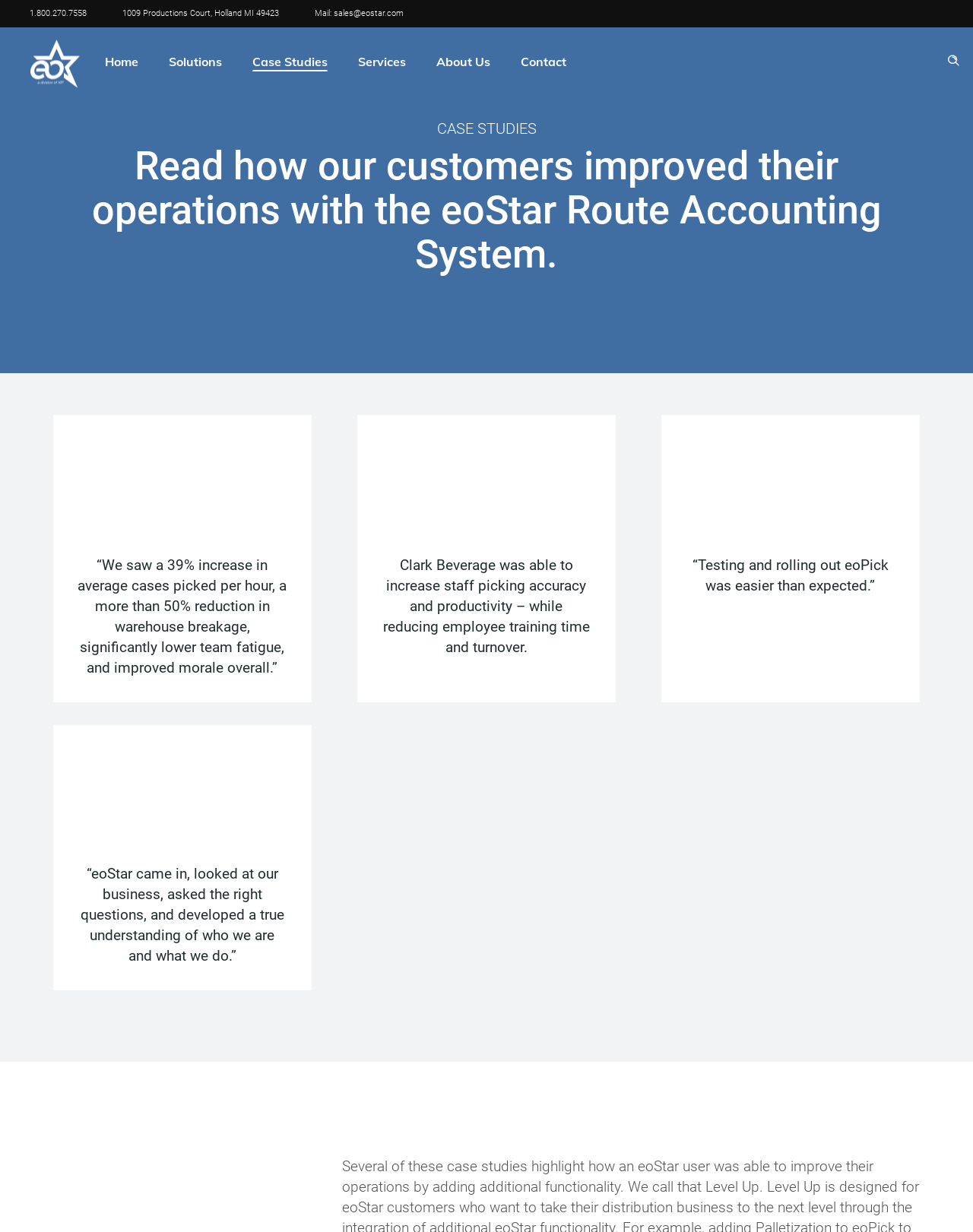From the given element description: "1.800.270.7558", find the bounding box for the UI element. Provide the coordinates as four float numbers between 0 and 1, in the order [left, top, right, bottom].

[0.03, 0.007, 0.089, 0.015]